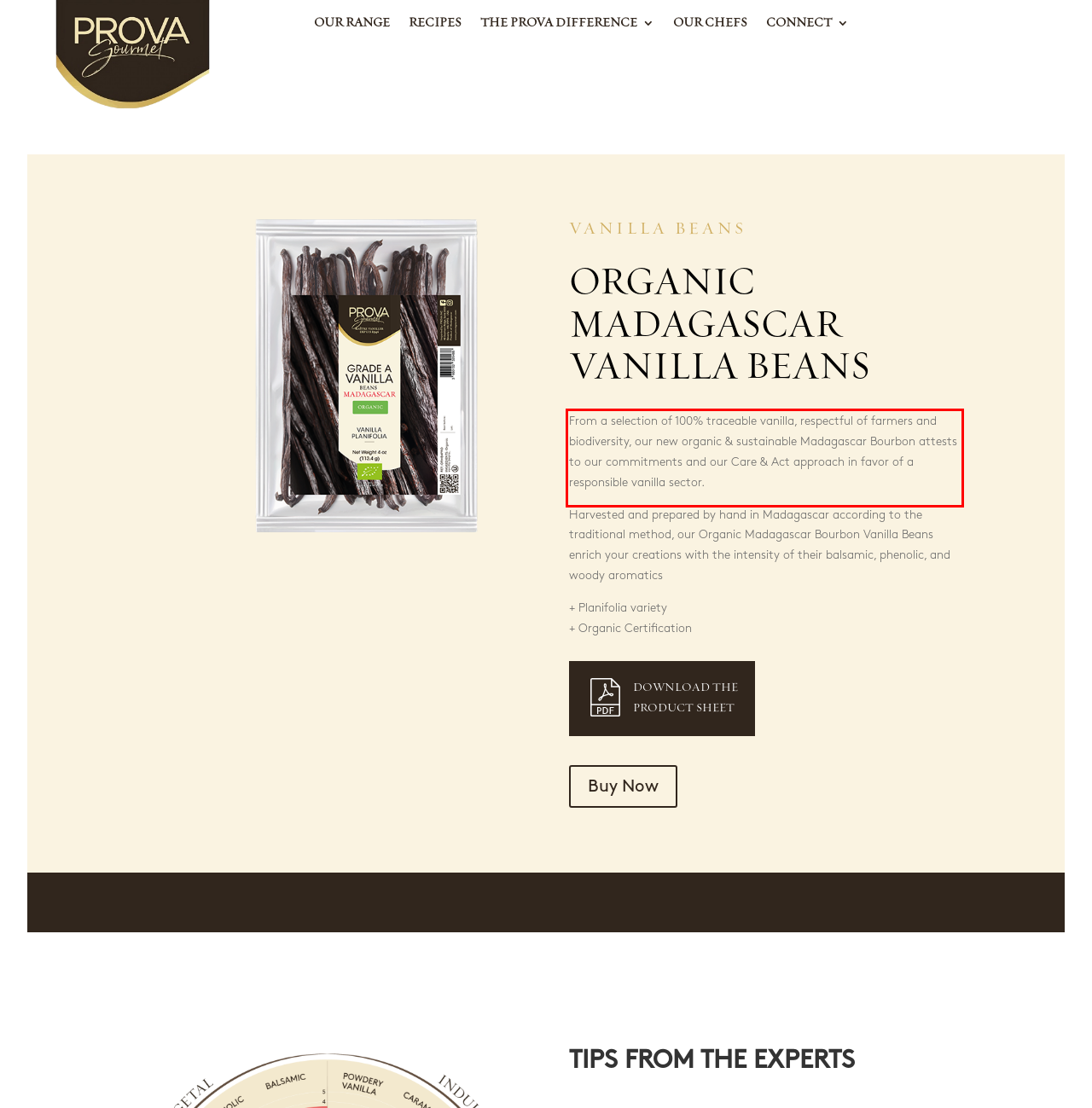Perform OCR on the text inside the red-bordered box in the provided screenshot and output the content.

From a selection of 100% traceable vanilla, respectful of farmers and biodiversity, our new organic & sustainable Madagascar Bourbon attests to our commitments and our Care & Act approach in favor of a responsible vanilla sector.